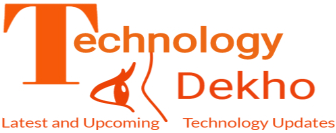What does the graphic element resemble?
Using the image as a reference, give an elaborate response to the question.

The graphic element accompanying the text in the logo resembles an eye, symbolizing awareness and insight into the latest and upcoming technology trends, which aligns with the platform's mission.